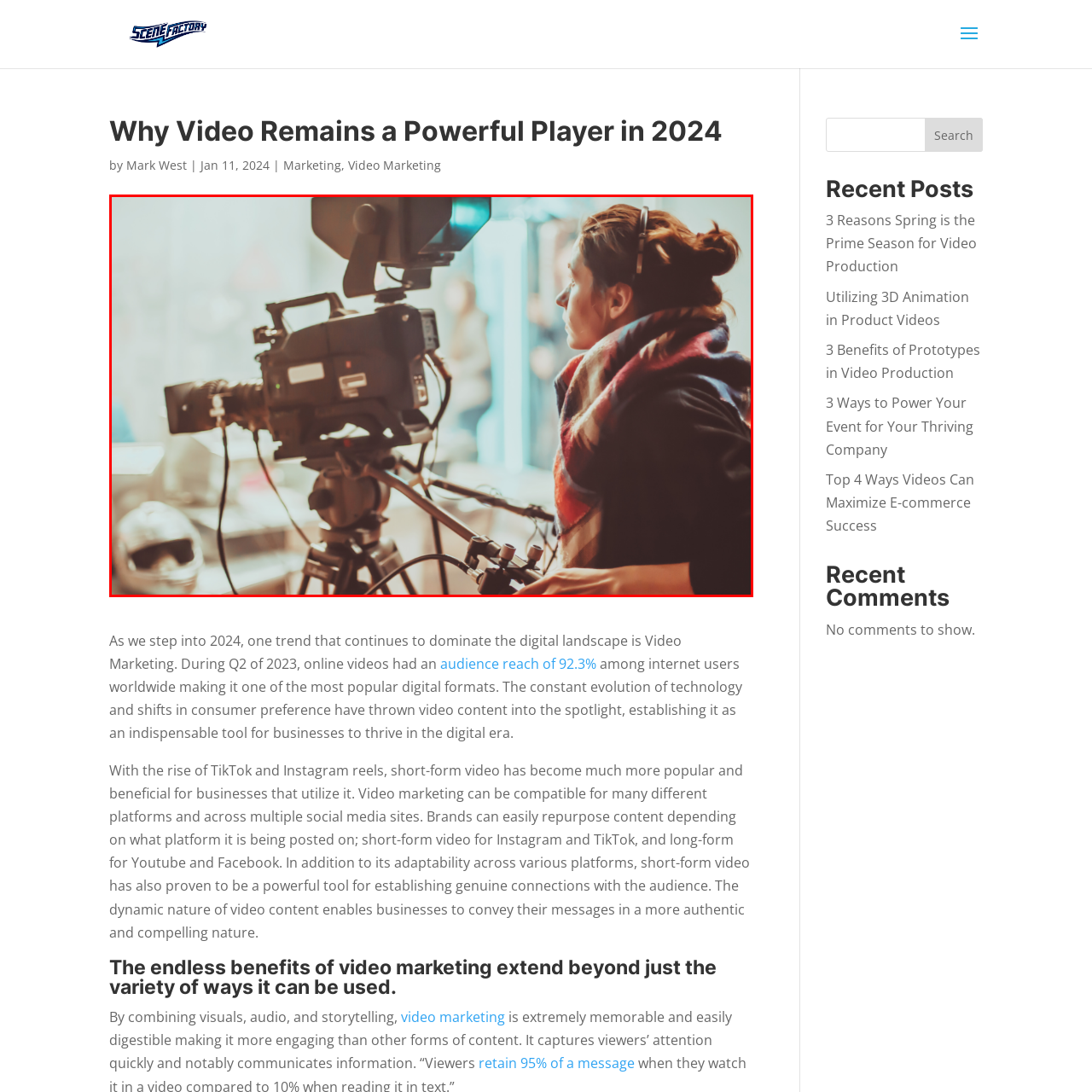Examine the image highlighted by the red boundary, What is the atmosphere like in the studio? Provide your answer in a single word or phrase.

Lively